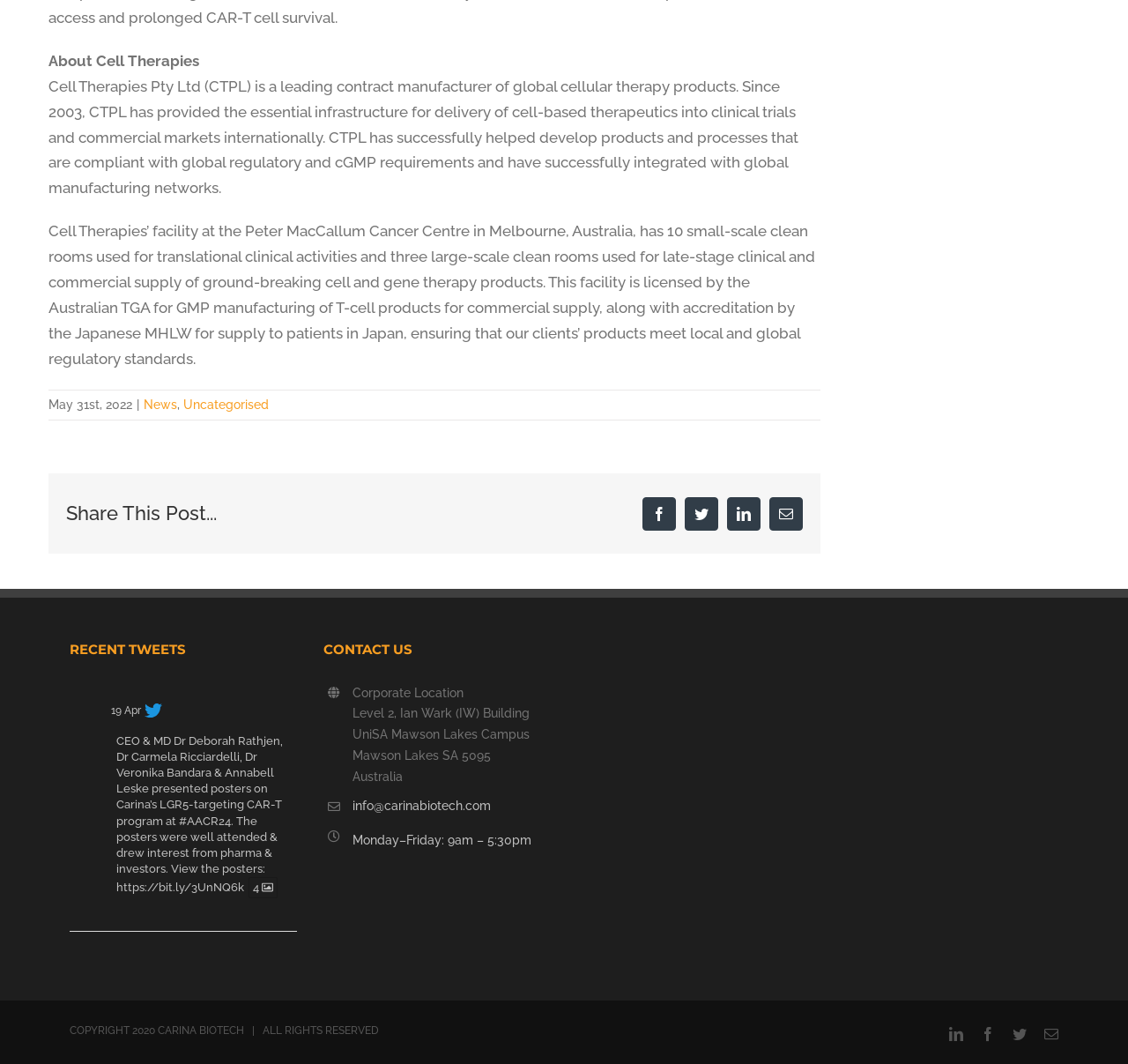Specify the bounding box coordinates of the element's area that should be clicked to execute the given instruction: "Share this post on Facebook". The coordinates should be four float numbers between 0 and 1, i.e., [left, top, right, bottom].

[0.569, 0.467, 0.599, 0.498]